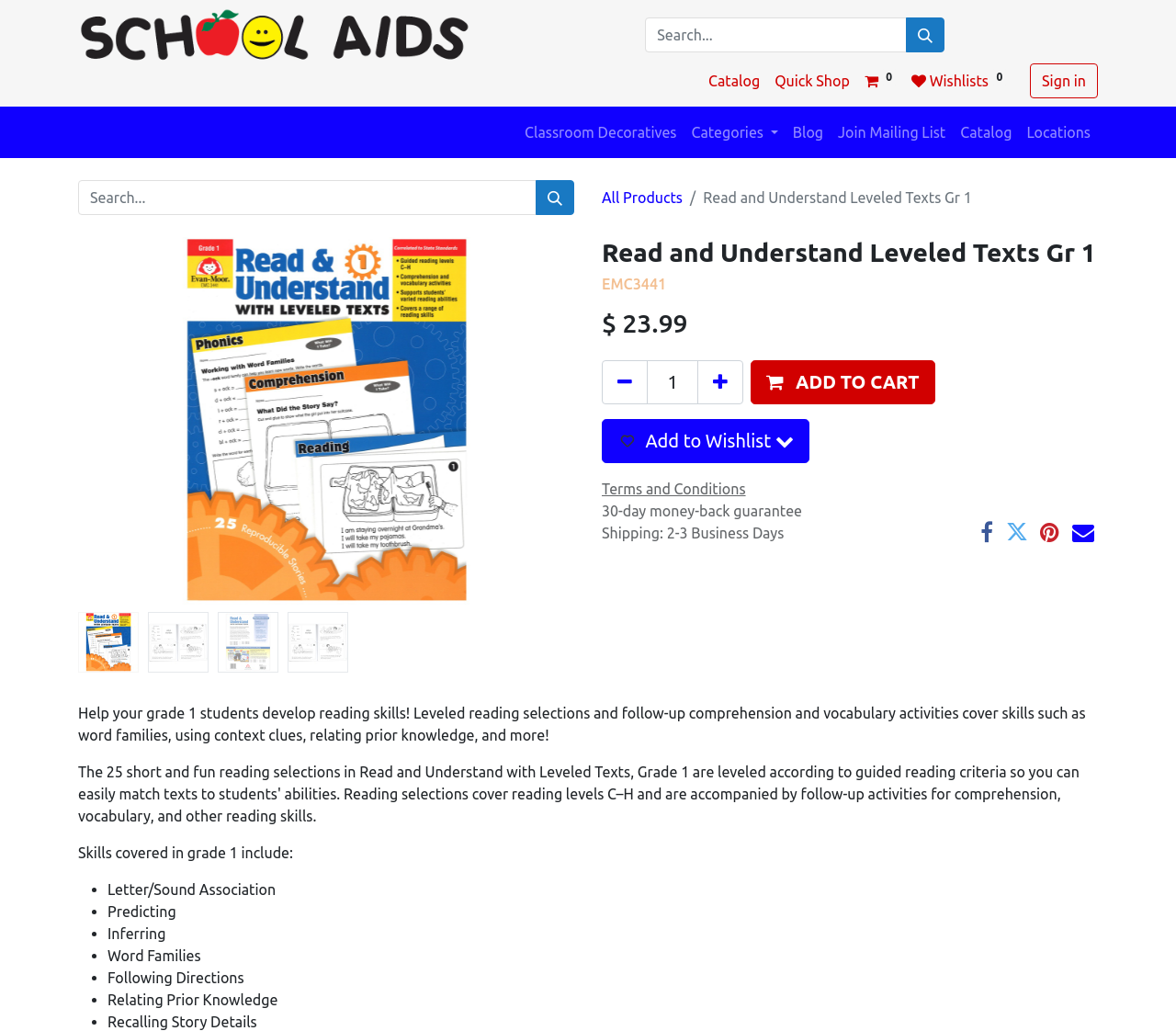Please determine the bounding box coordinates of the area that needs to be clicked to complete this task: 'Search for products'. The coordinates must be four float numbers between 0 and 1, formatted as [left, top, right, bottom].

[0.549, 0.017, 0.803, 0.051]